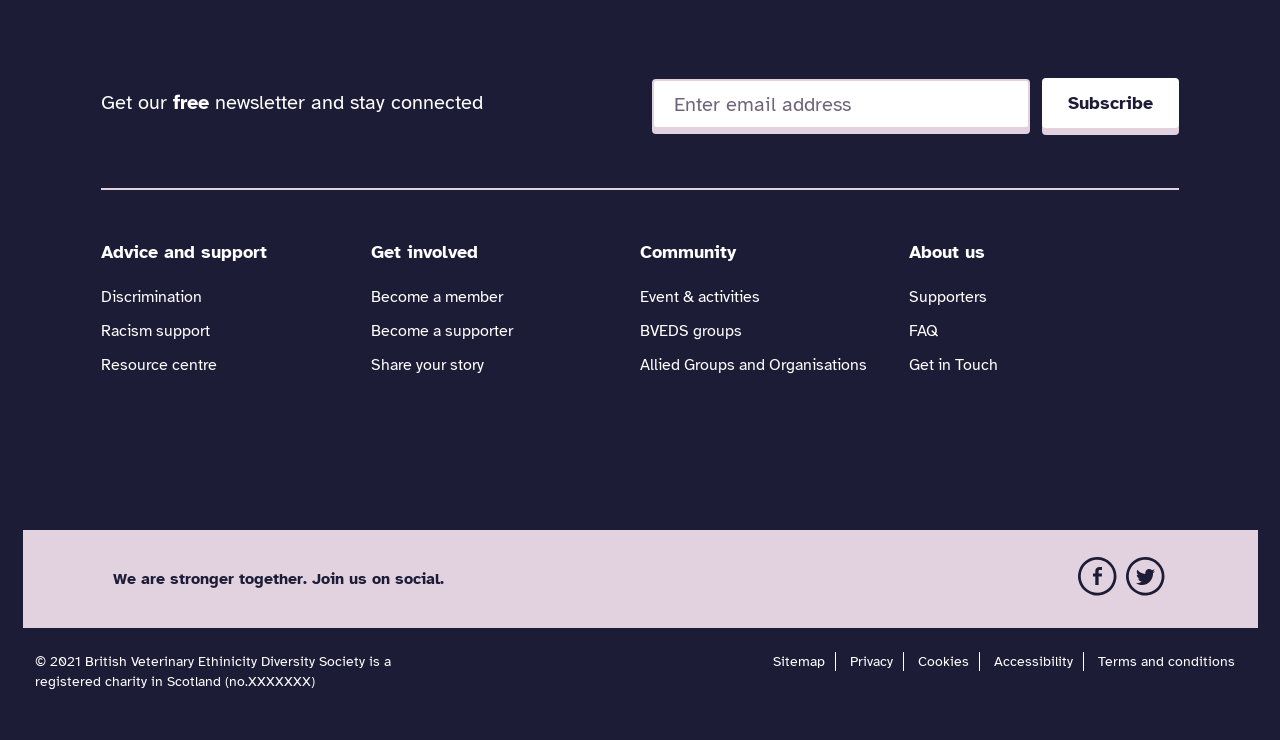Identify the bounding box coordinates for the element that needs to be clicked to fulfill this instruction: "Follow on Facebook". Provide the coordinates in the format of four float numbers between 0 and 1: [left, top, right, bottom].

[0.84, 0.749, 0.874, 0.808]